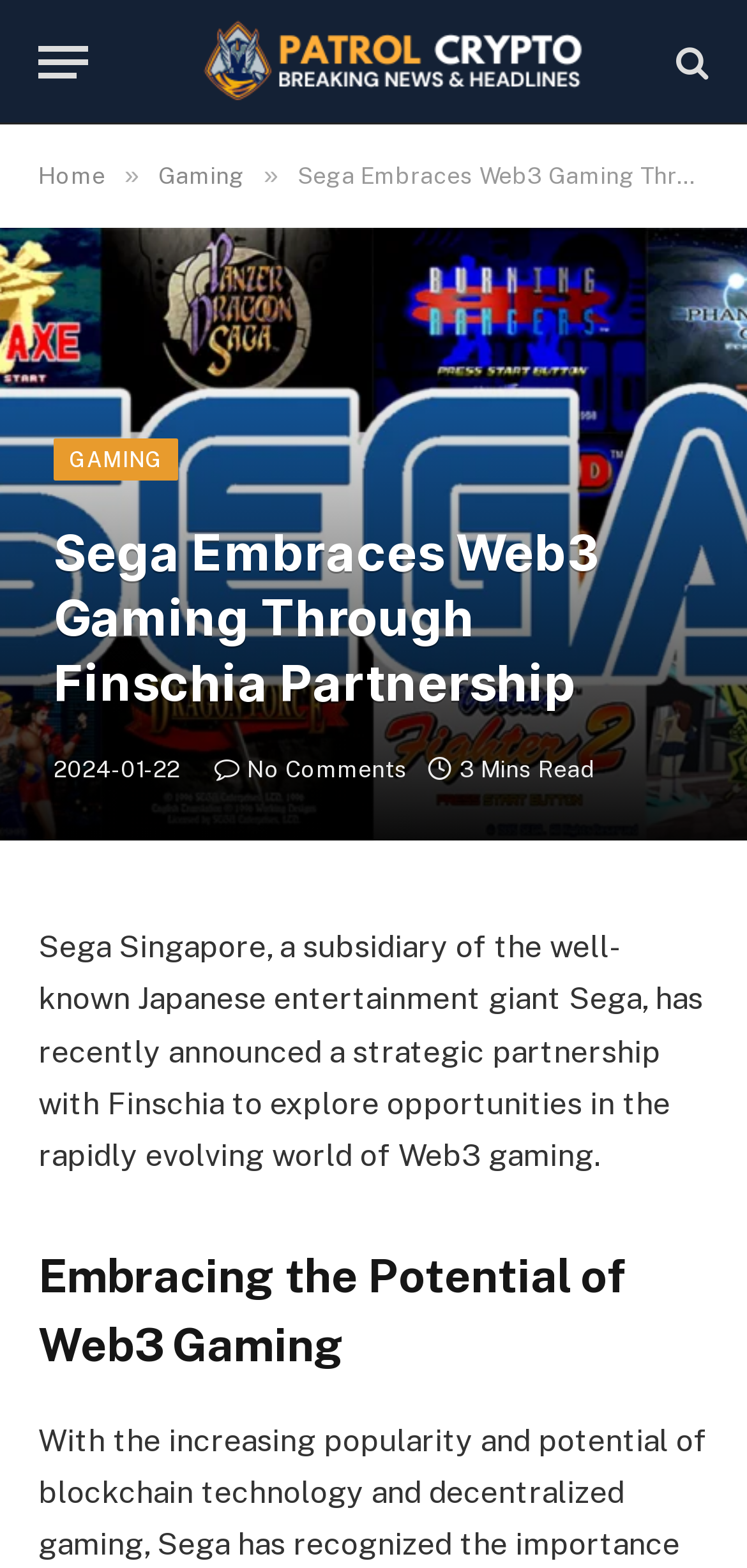Using the provided element description, identify the bounding box coordinates as (top-left x, top-left y, bottom-right x, bottom-right y). Ensure all values are between 0 and 1. Description: aria-label="Menu"

[0.051, 0.012, 0.118, 0.067]